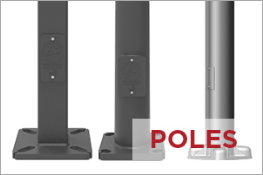Provide a comprehensive description of the image.

The image showcases three distinct lighting poles, each displayed with a different design and finish. The poles vary in color and structure: the first is a sturdy, dark pole, the second features a matte finish with a slight sheen, and the third has a sleek metallic appearance. Each pole is mounted securely on a broad base, ensuring stability. Prominently displayed at the bottom right corner is the word "POLES" in bold, red lettering, highlighting the focus of the image on these essential components for lighting solutions.